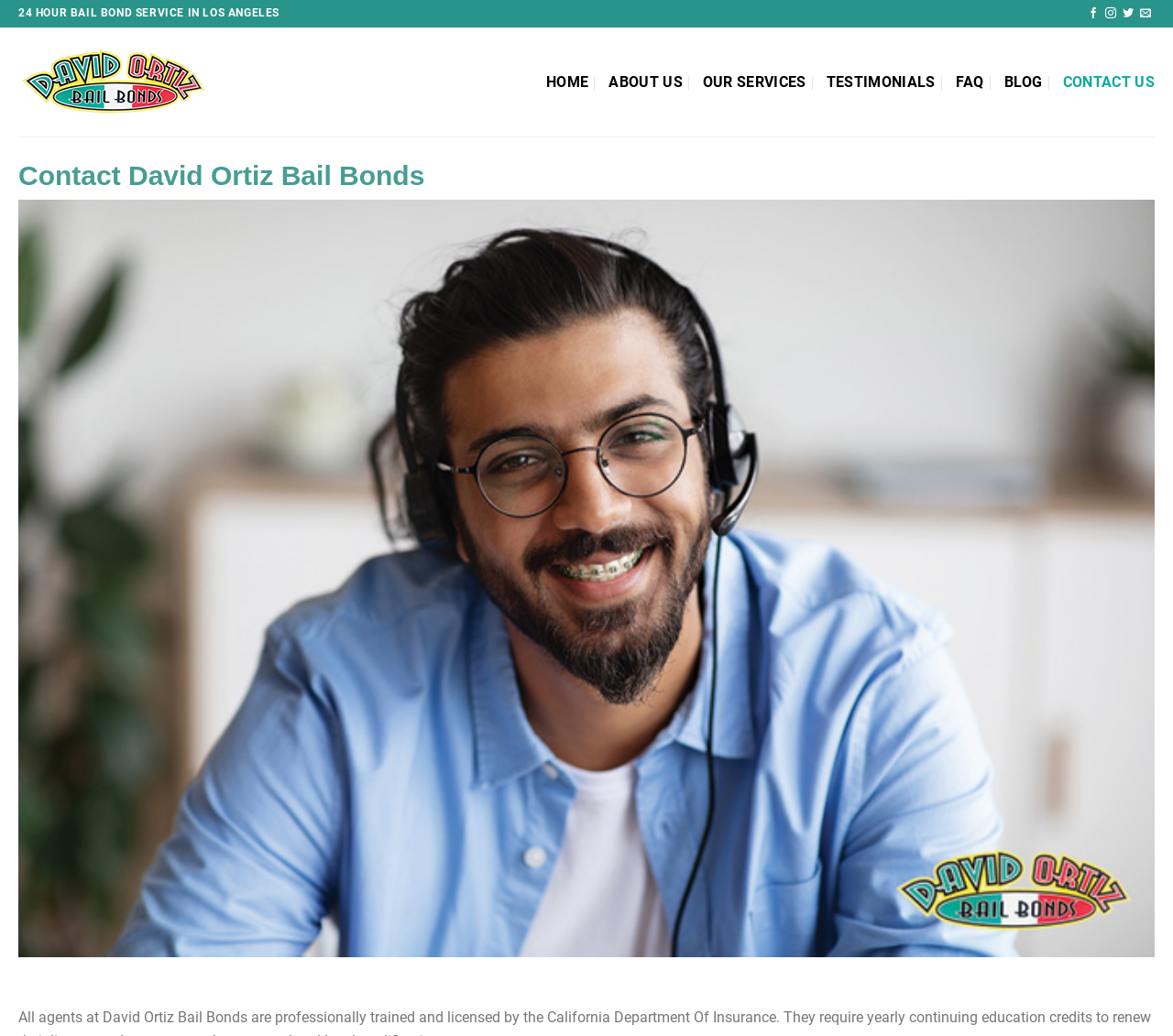What is the theme of the webpage?
Based on the image, answer the question in a detailed manner.

The webpage is focused on providing information about bail bonds, with a 24-hour bail bond service in Los Angeles, and the company's contact information, which suggests that the theme of the webpage is bail bonds.